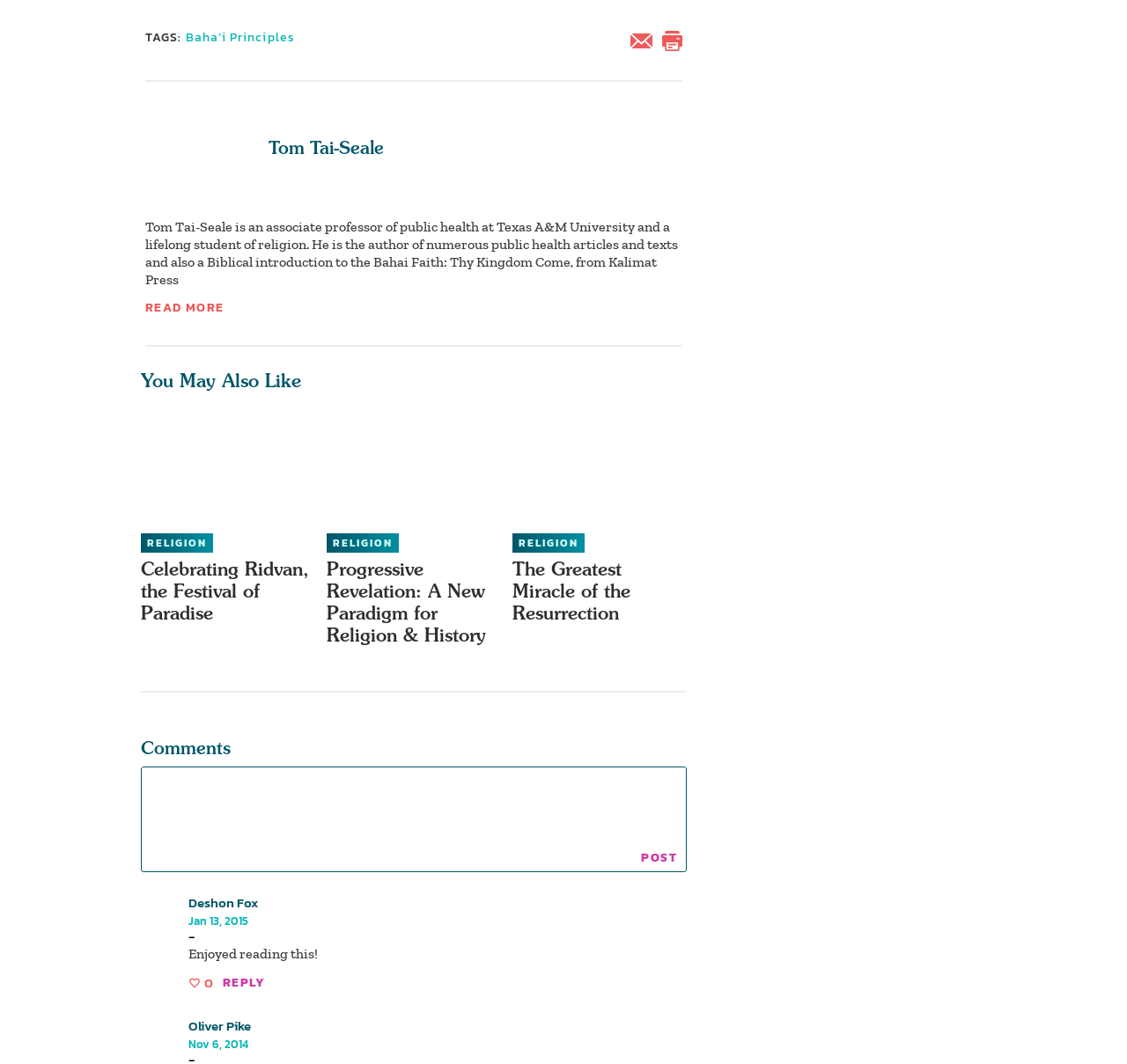Provide the bounding box coordinates of the section that needs to be clicked to accomplish the following instruction: "Post a comment."

[0.569, 0.797, 0.601, 0.815]